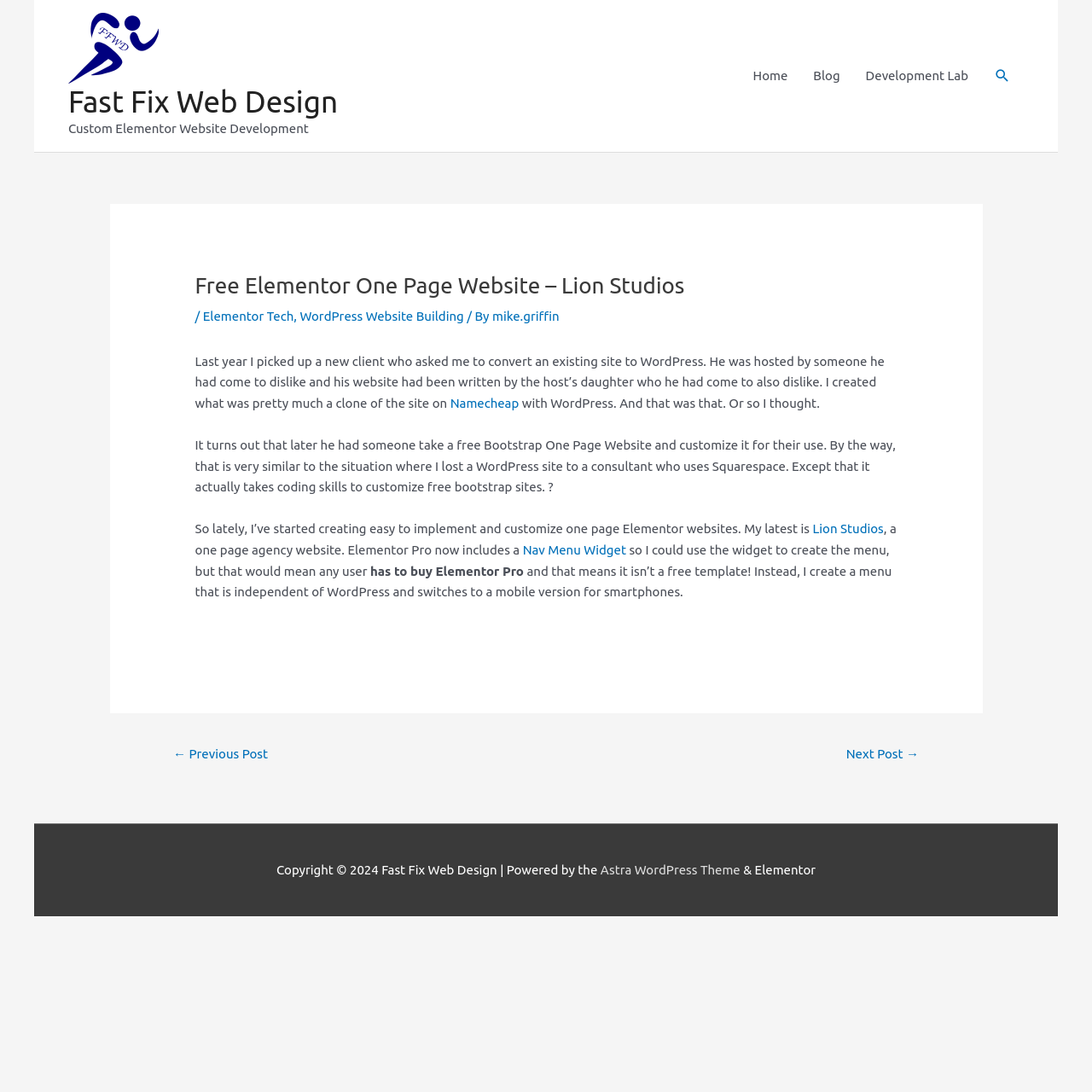What is the main heading displayed on the webpage? Please provide the text.

Free Elementor One Page Website – Lion Studios